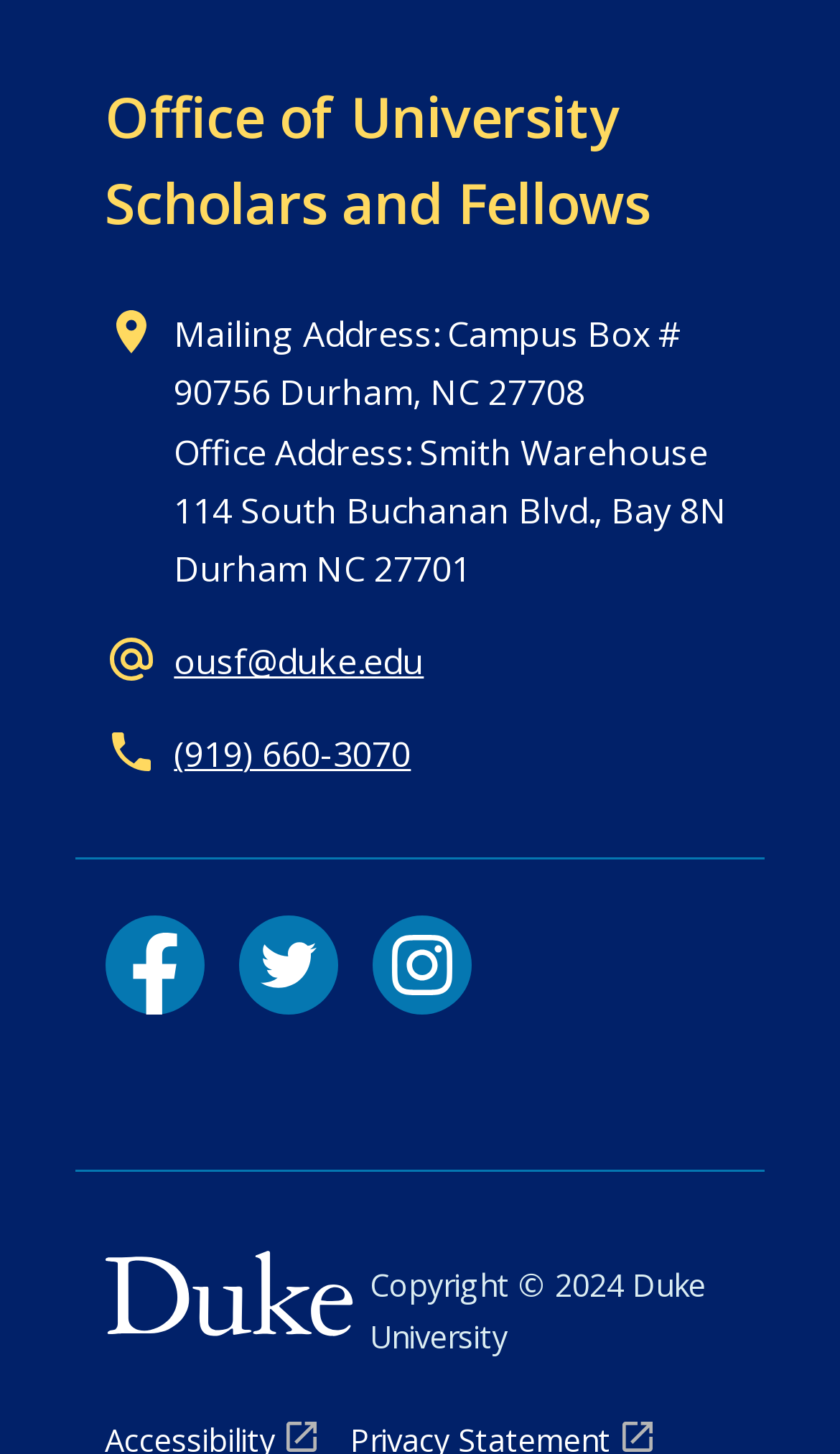Please provide a comprehensive response to the question based on the details in the image: What is the name of the university associated with the Office of University Scholars and Fellows?

I found the university name by looking at the link element with the text 'Duke University' which is located at the top and bottom of the webpage.